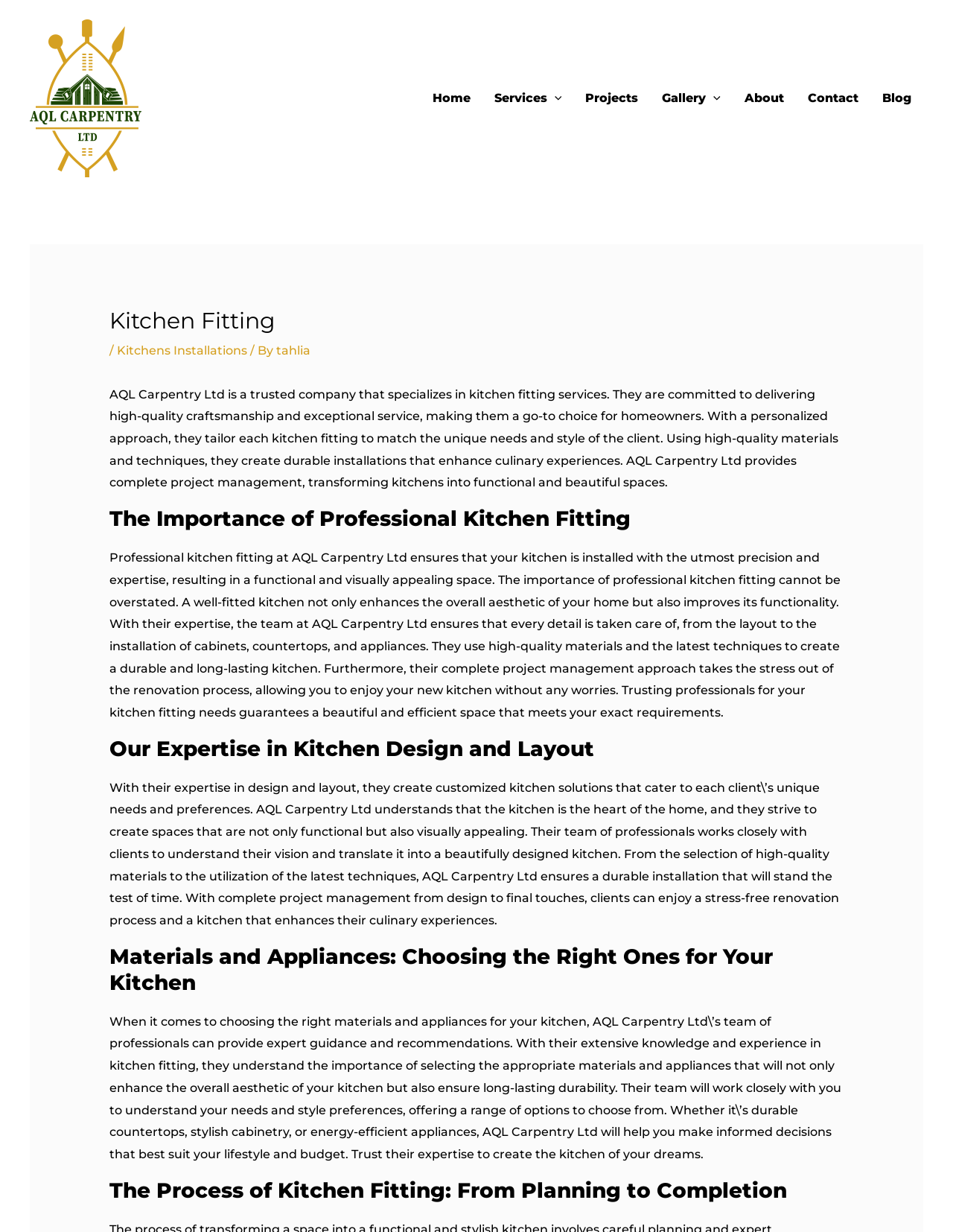Kindly determine the bounding box coordinates for the area that needs to be clicked to execute this instruction: "Click on the 'Gallery Menu Toggle' link".

[0.682, 0.059, 0.769, 0.101]